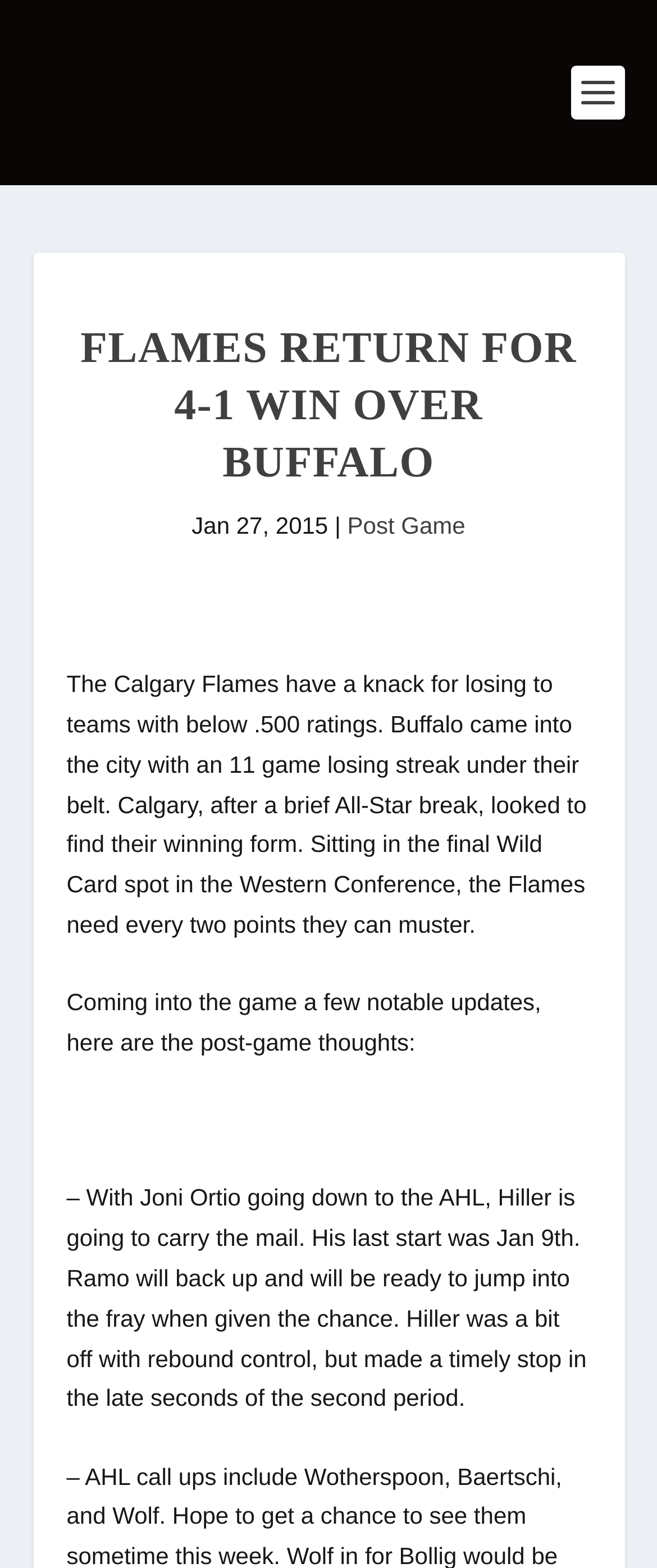Please find and provide the title of the webpage.

FLAMES RETURN FOR 4-1 WIN OVER BUFFALO